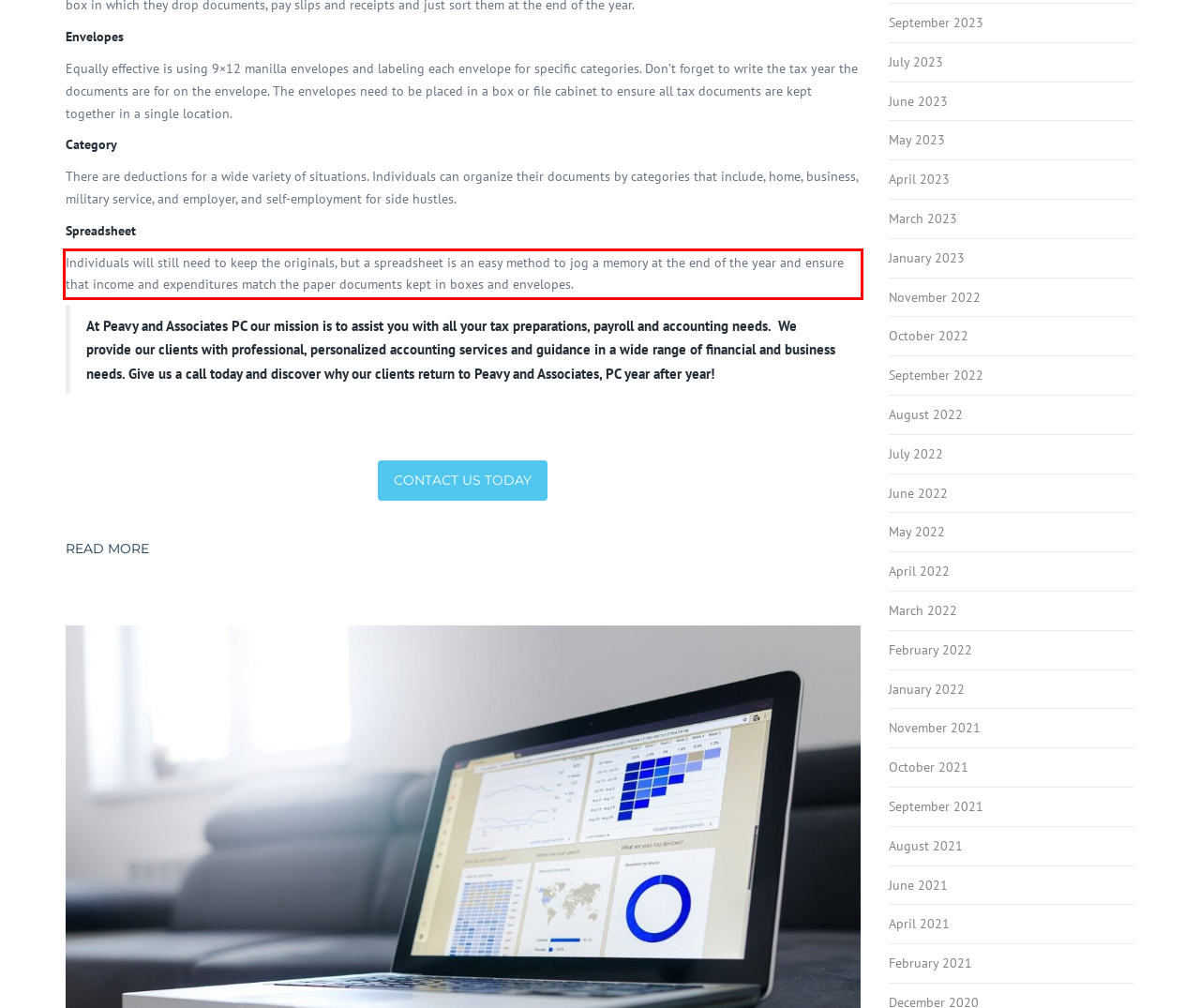Inspect the webpage screenshot that has a red bounding box and use OCR technology to read and display the text inside the red bounding box.

Individuals will still need to keep the originals, but a spreadsheet is an easy method to jog a memory at the end of the year and ensure that income and expenditures match the paper documents kept in boxes and envelopes.